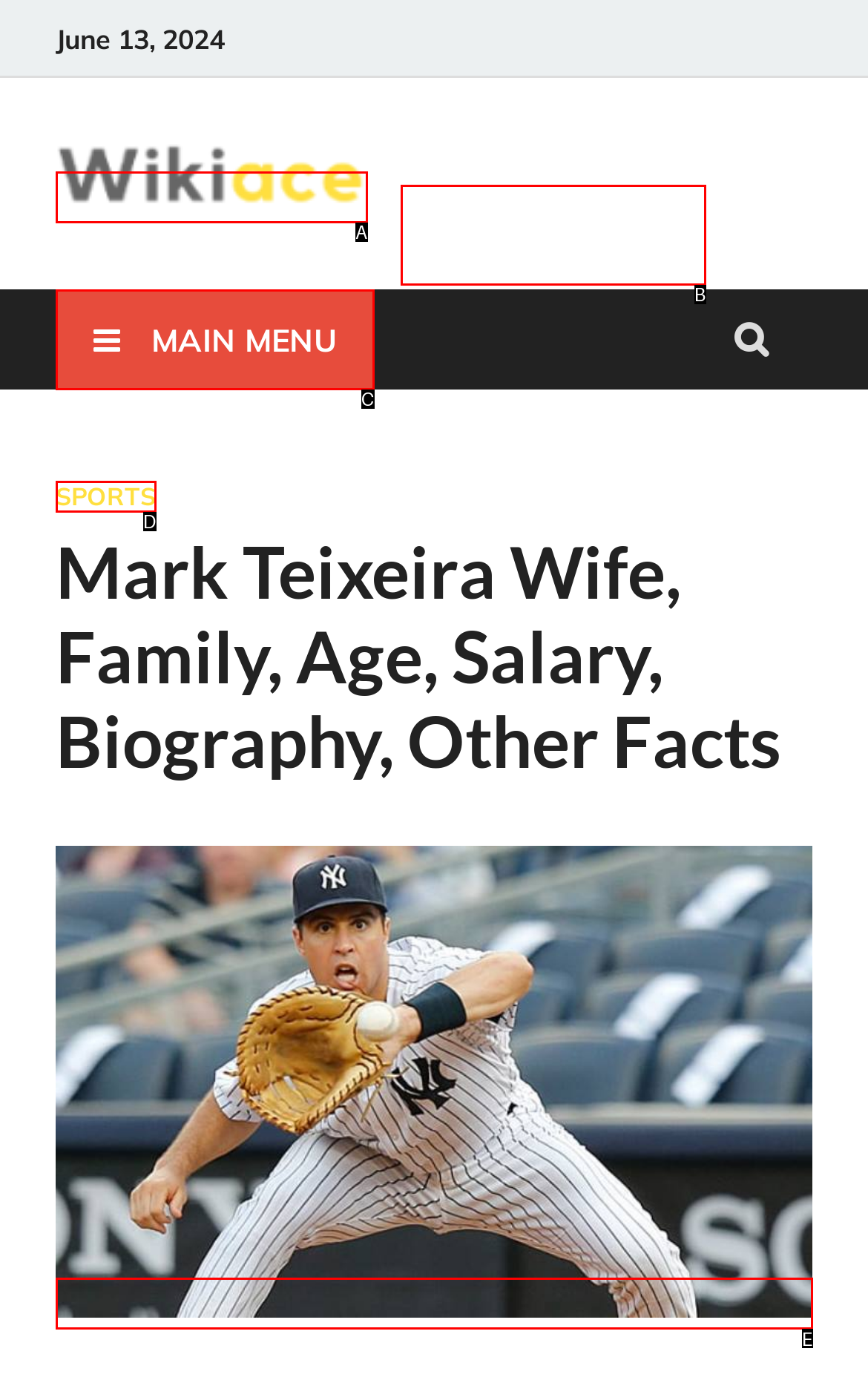Tell me which one HTML element best matches the description: Main Menu Answer with the option's letter from the given choices directly.

C